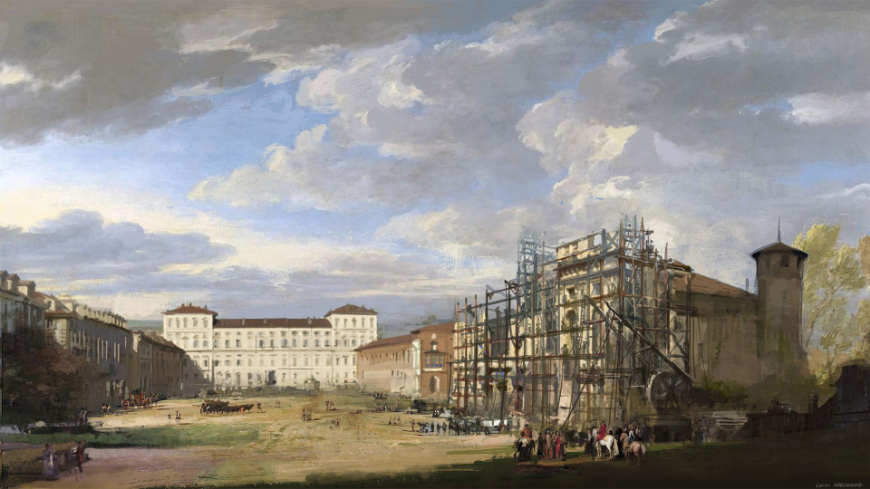What are people doing in the scene?
Please provide a comprehensive answer based on the details in the screenshot.

People are gathered in various activities, some are on horseback, while others appear to be engaged in conversation or work, portraying a lively and dynamic atmosphere.